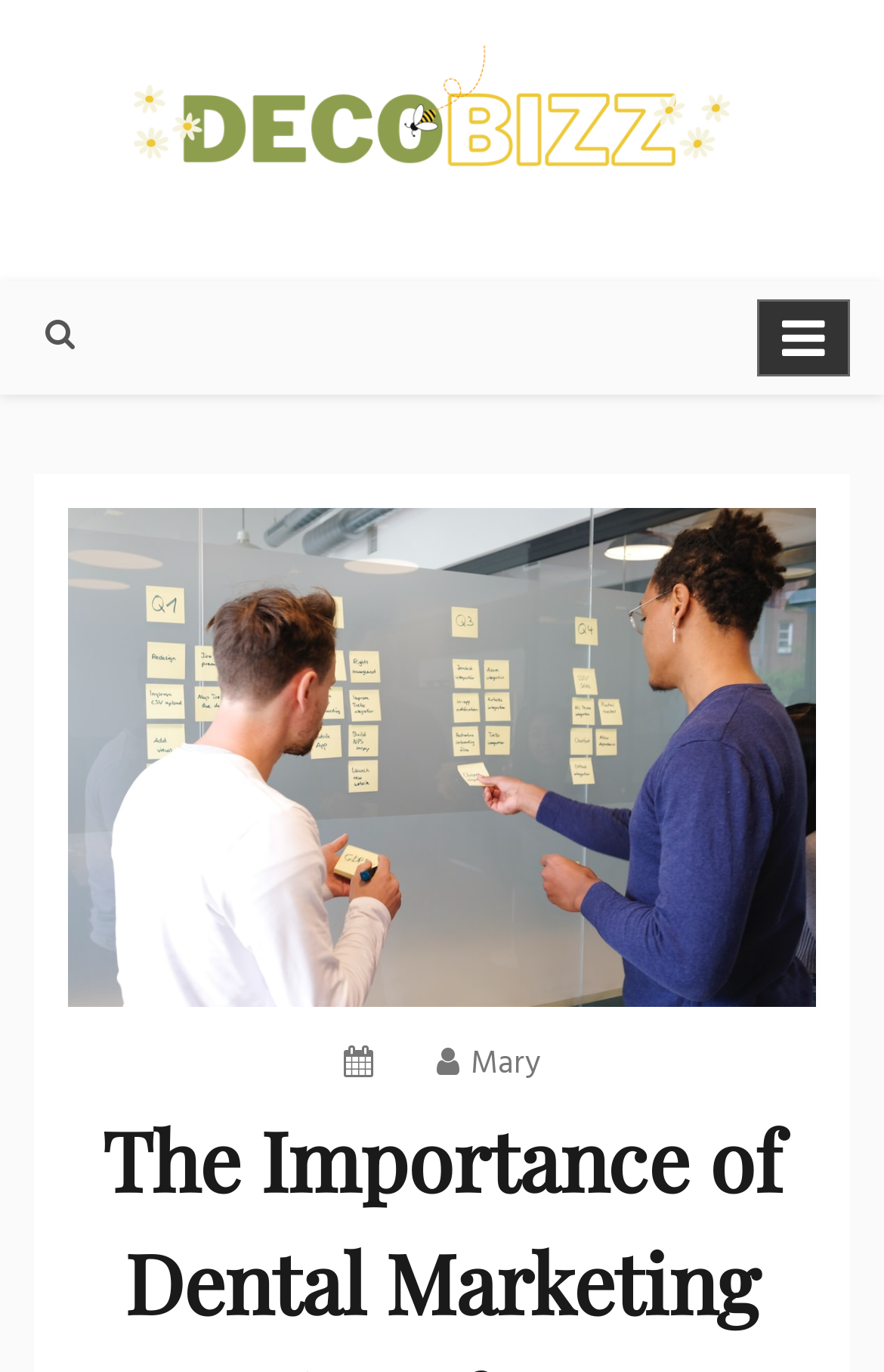Please reply with a single word or brief phrase to the question: 
How many menu items are visible?

2